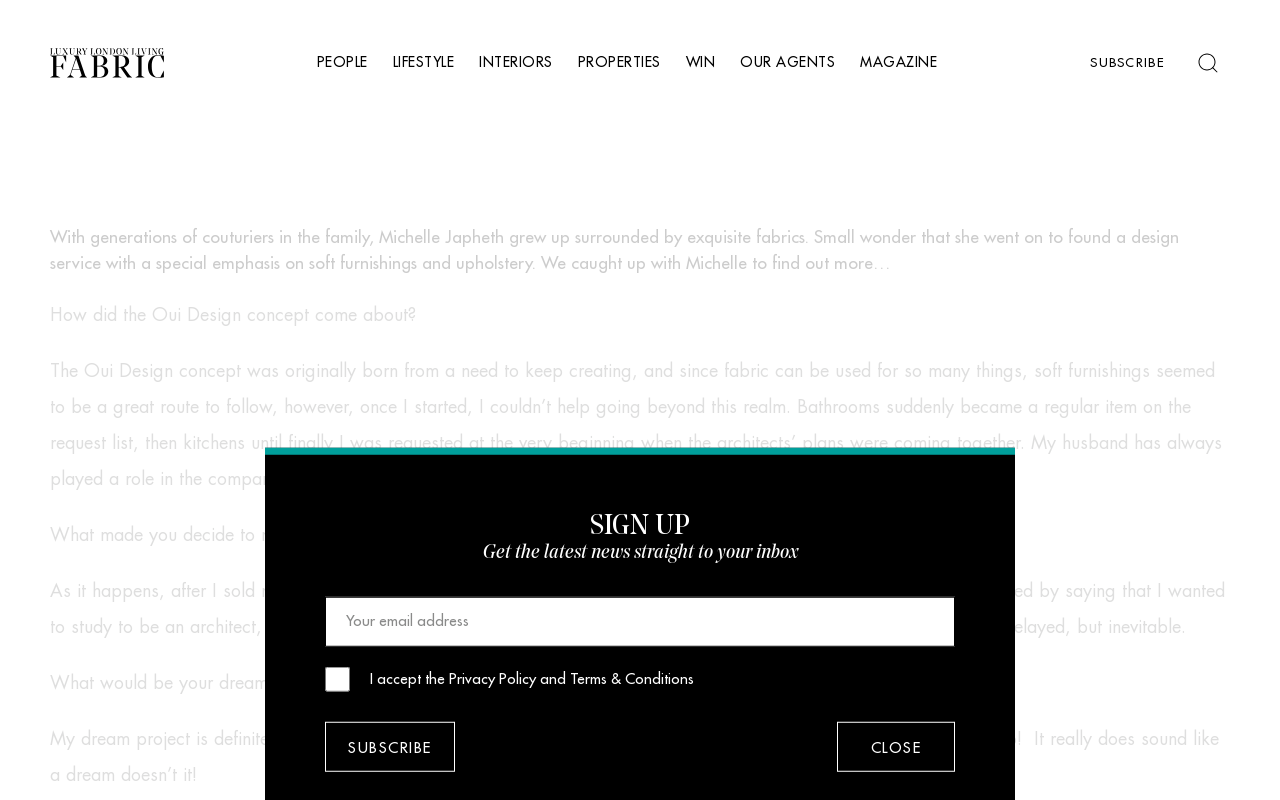What can users do to get the latest news?
Answer the question with a single word or phrase, referring to the image.

Sign up